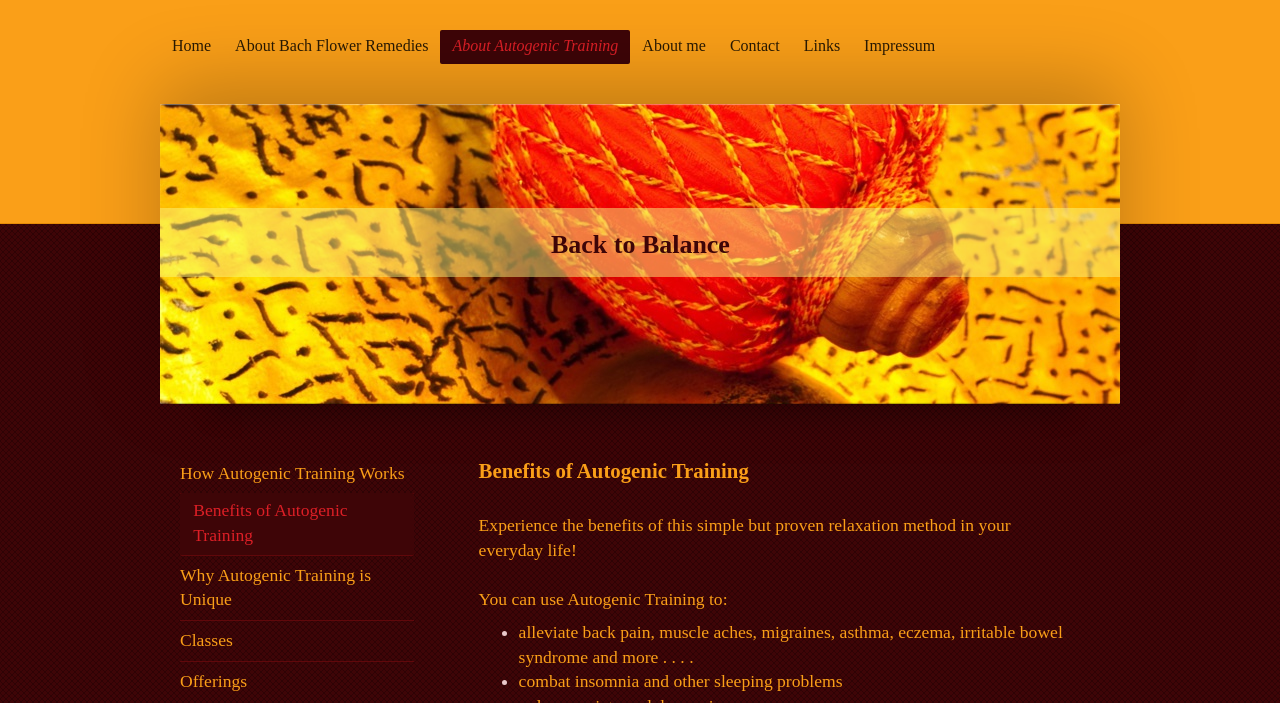What is the main topic of this webpage?
Examine the image and give a concise answer in one word or a short phrase.

Autogenic Training